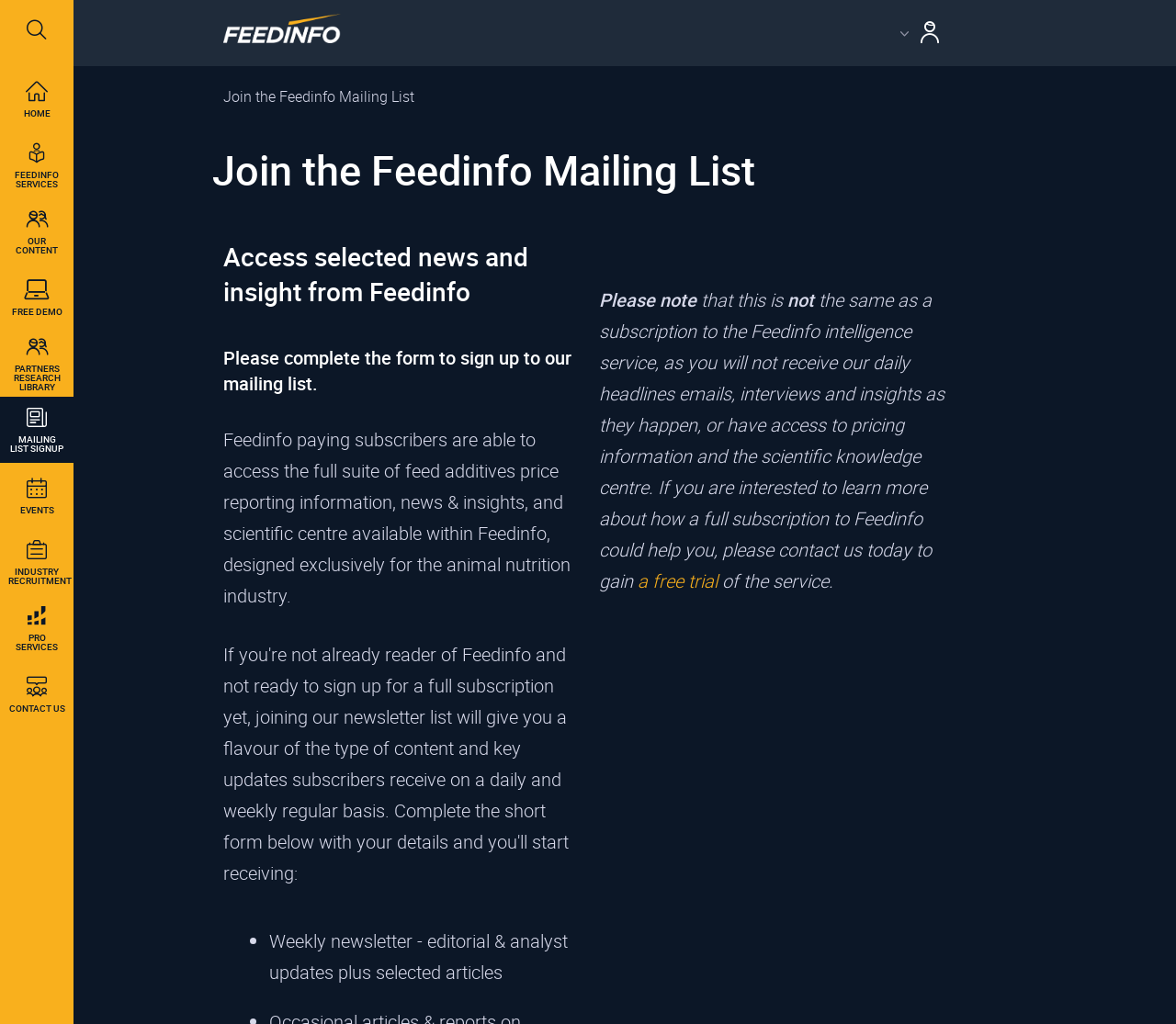Extract the bounding box coordinates for the HTML element that matches this description: "Home". The coordinates should be four float numbers between 0 and 1, i.e., [left, top, right, bottom].

[0.0, 0.065, 0.062, 0.129]